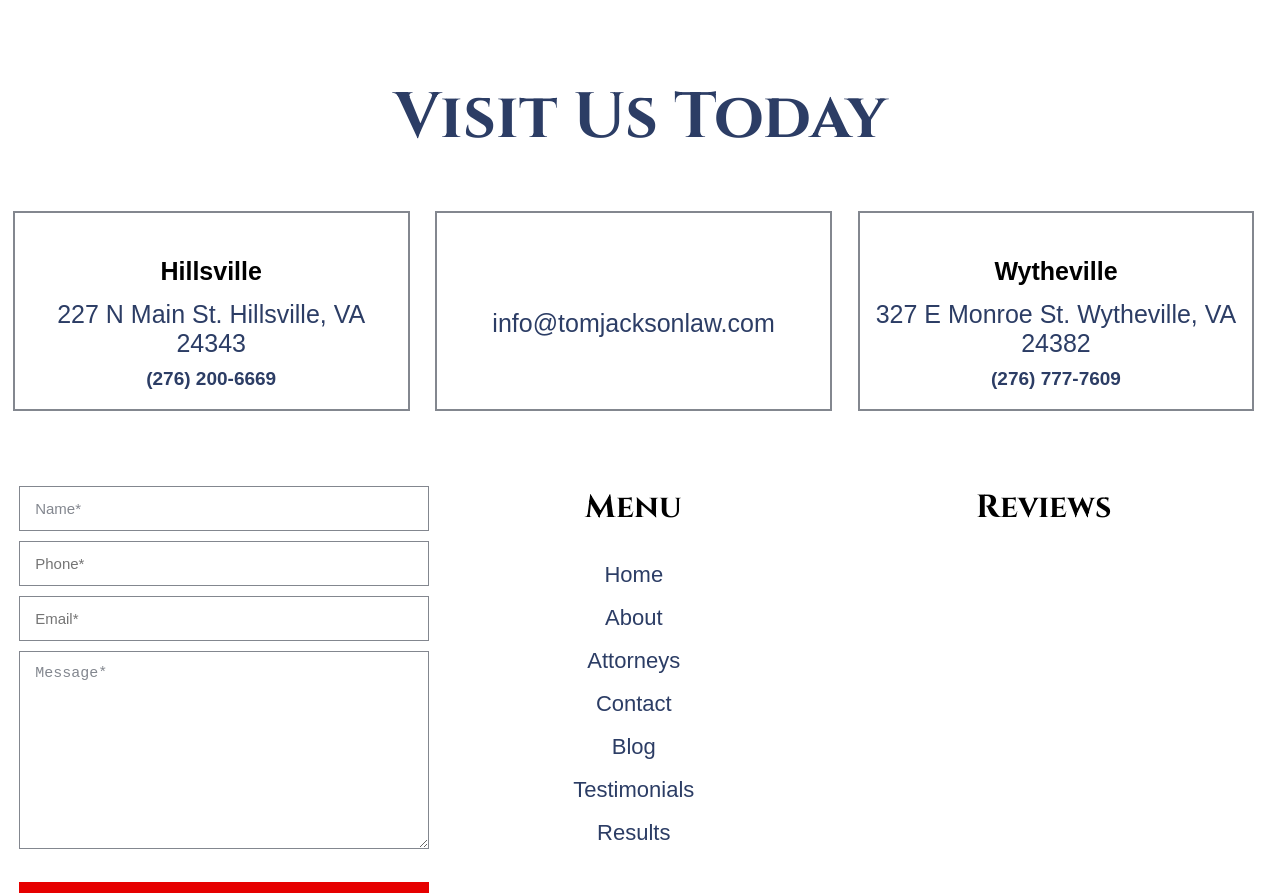Please identify the bounding box coordinates of the region to click in order to complete the given instruction: "go to the Home page". The coordinates should be four float numbers between 0 and 1, i.e., [left, top, right, bottom].

[0.335, 0.629, 0.655, 0.677]